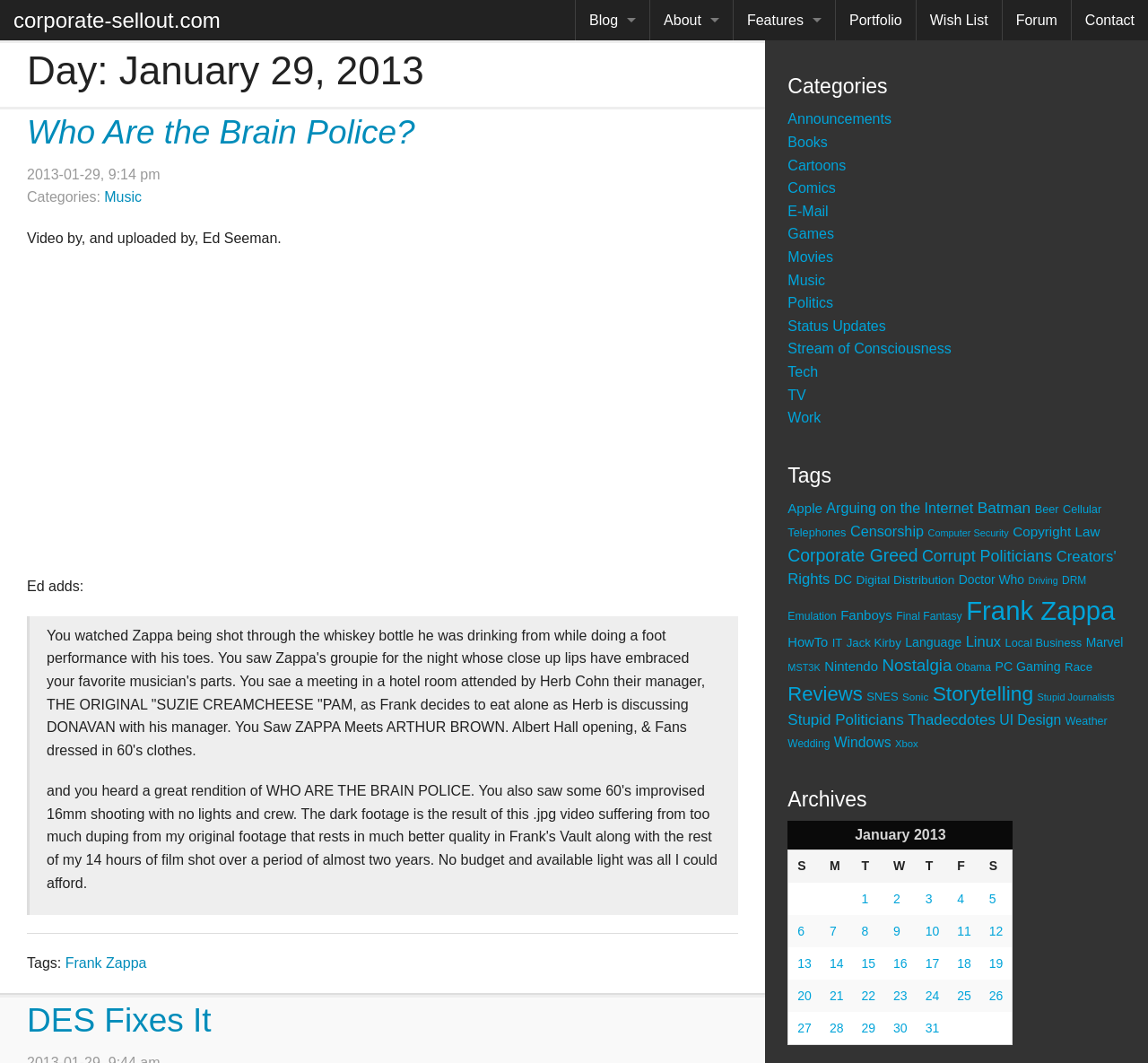What is the first link on the webpage?
Please respond to the question with a detailed and informative answer.

The first link on the webpage is 'corporate-sellout.com' which is located at the top left corner of the webpage with a bounding box coordinate of [0.0, 0.0, 0.204, 0.038].